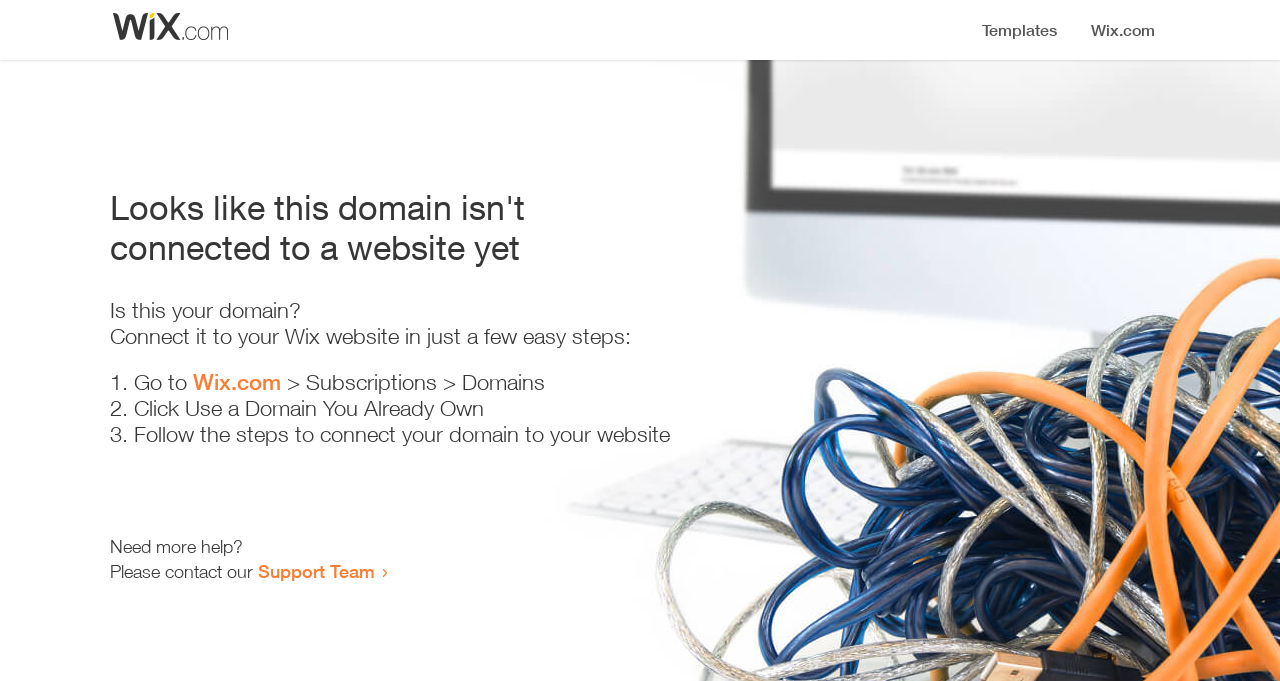Where can I get more help?
Please provide a single word or phrase based on the screenshot.

Support Team